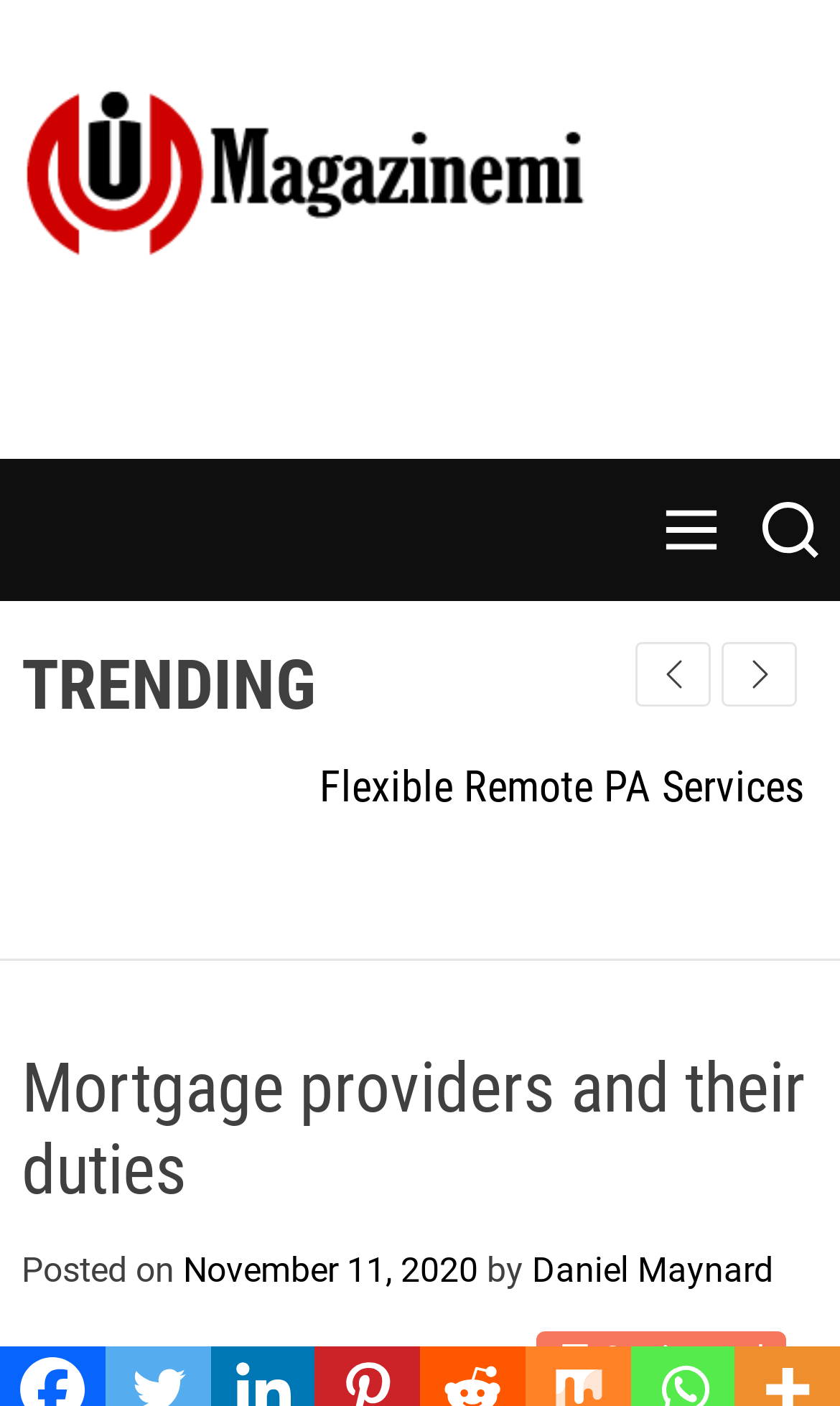Please answer the following question using a single word or phrase: 
Who is the author of the current article?

Daniel Maynard